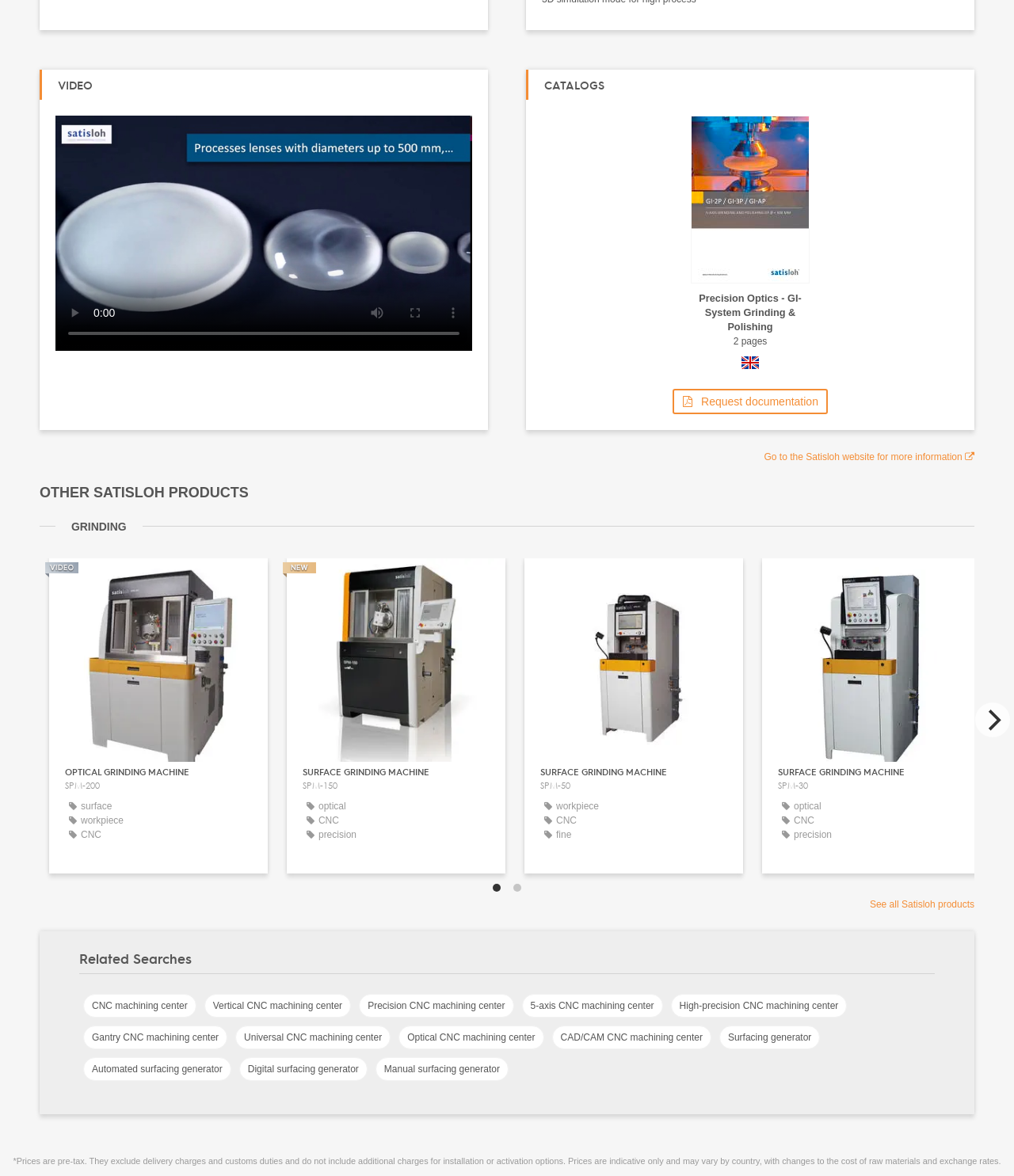What type of products are being displayed?
Based on the image, respond with a single word or phrase.

Grinding machines